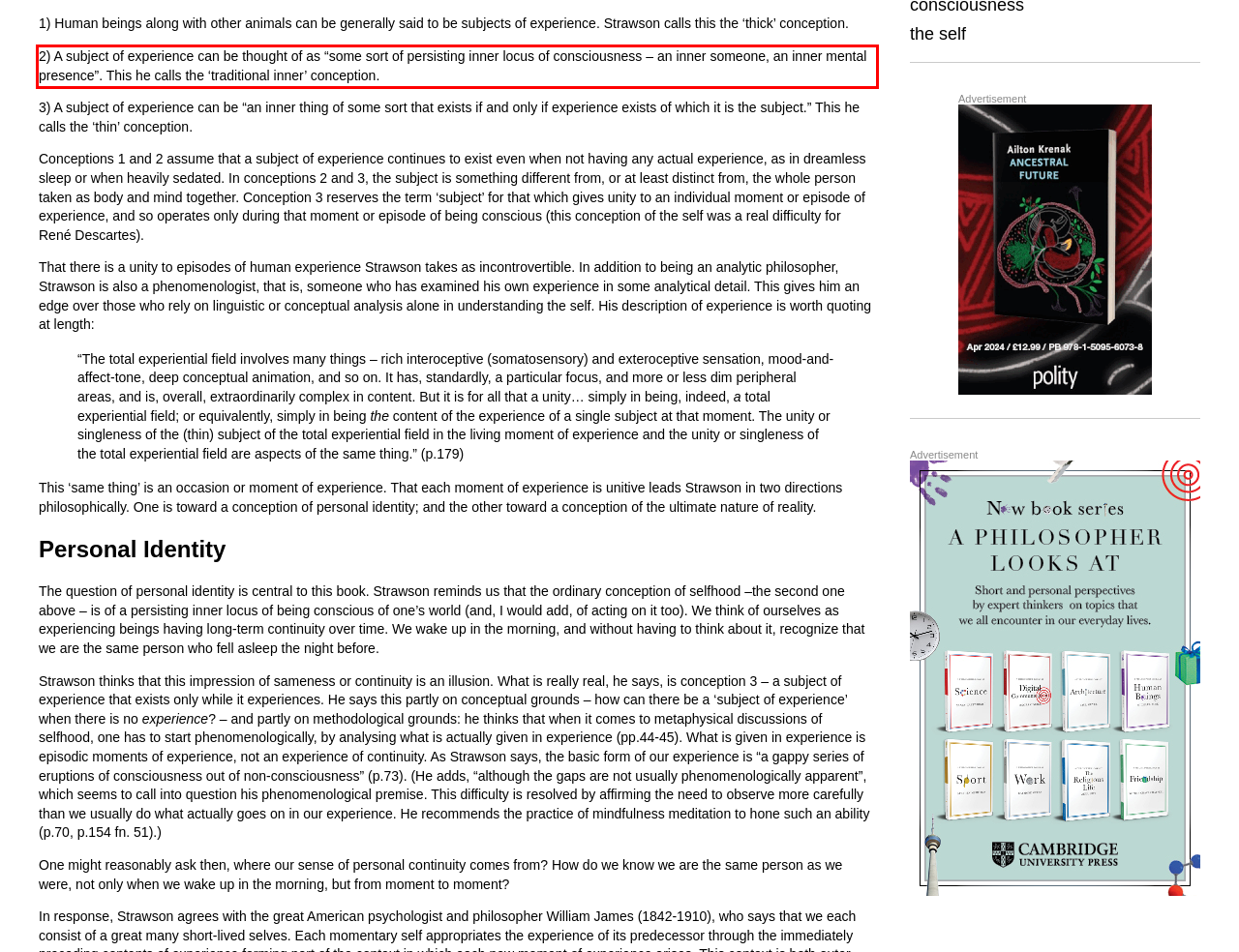You are presented with a webpage screenshot featuring a red bounding box. Perform OCR on the text inside the red bounding box and extract the content.

2) A subject of experience can be thought of as “some sort of persisting inner locus of consciousness – an inner someone, an inner mental presence”. This he calls the ‘traditional inner’ conception.